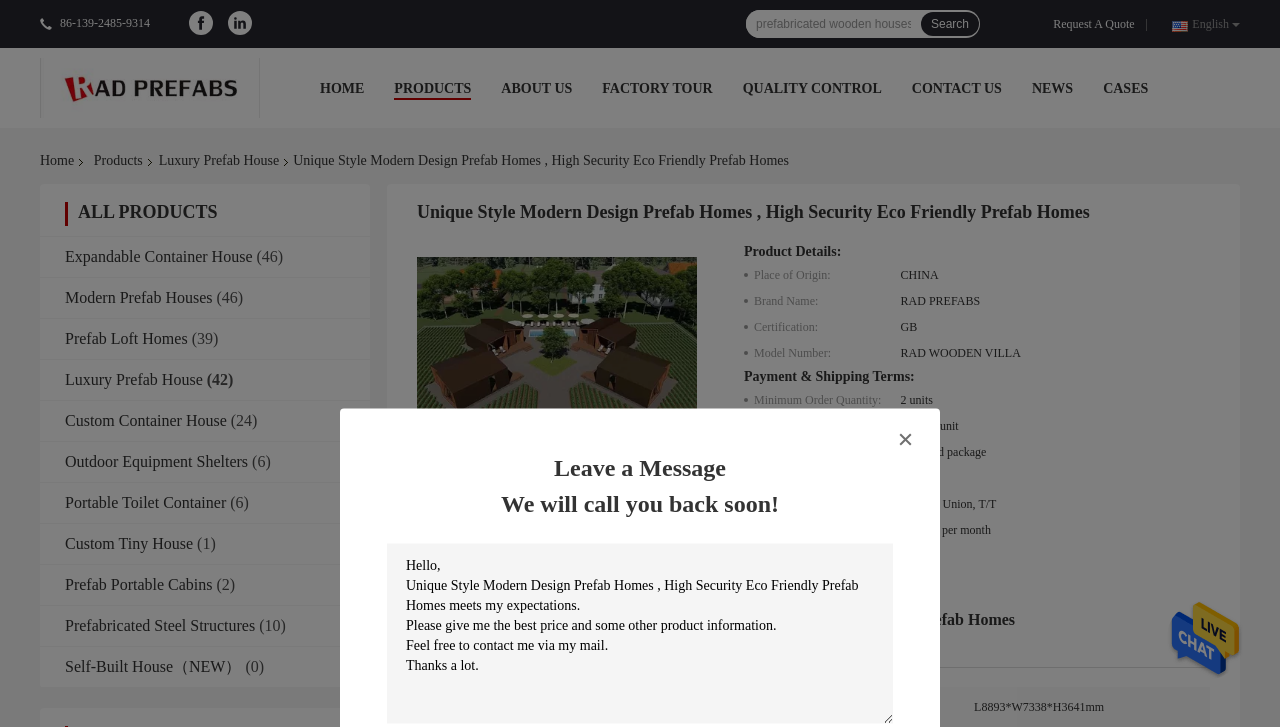Could you indicate the bounding box coordinates of the region to click in order to complete this instruction: "Contact us via phone".

[0.047, 0.022, 0.117, 0.041]